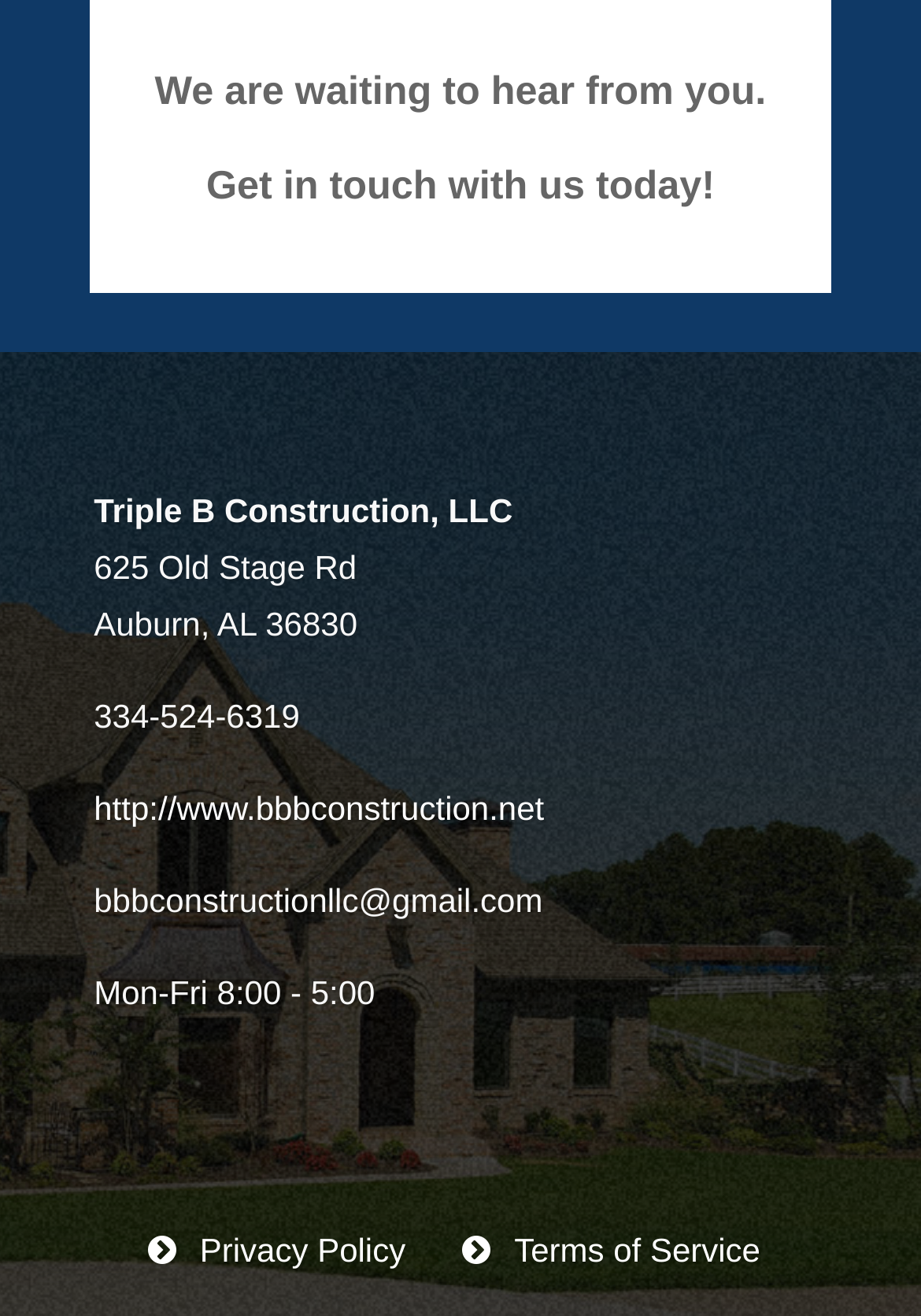From the element description: "http://www.bbbconstruction.net", extract the bounding box coordinates of the UI element. The coordinates should be expressed as four float numbers between 0 and 1, in the order [left, top, right, bottom].

[0.102, 0.6, 0.591, 0.629]